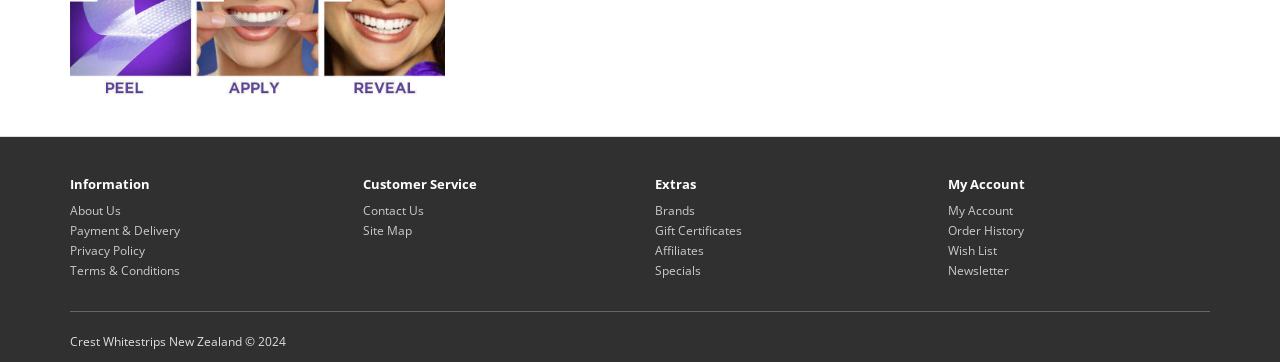Pinpoint the bounding box coordinates of the element to be clicked to execute the instruction: "view information".

[0.055, 0.489, 0.26, 0.528]